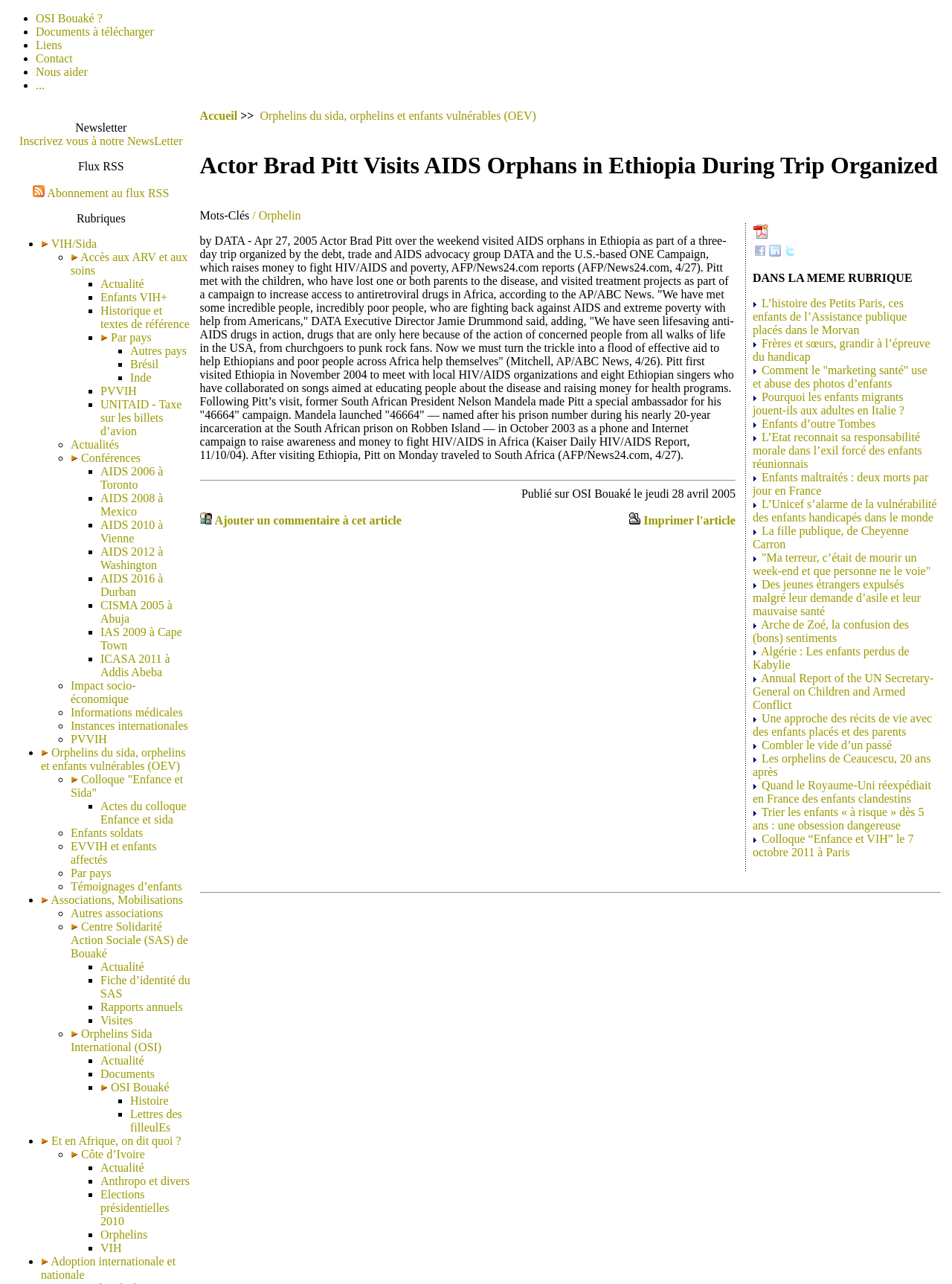Please identify the coordinates of the bounding box for the clickable region that will accomplish this instruction: "Read about 'Accès aux ARV et aux soins'".

[0.074, 0.195, 0.197, 0.216]